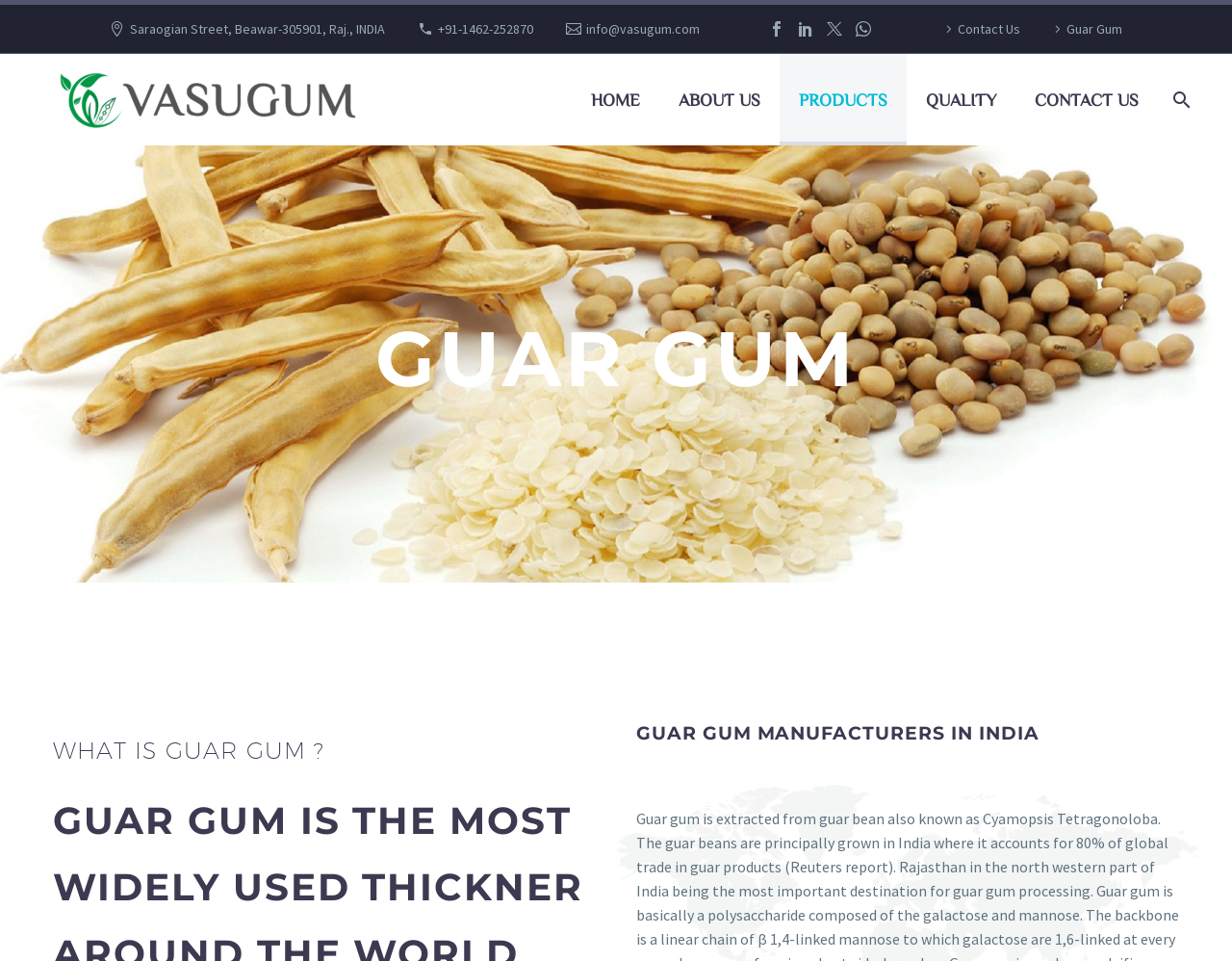What is the phone number of Vasundhara Gums and Chemicals?
Kindly offer a detailed explanation using the data available in the image.

I found the phone number by looking at the link element next to the address, which contains the phone number.